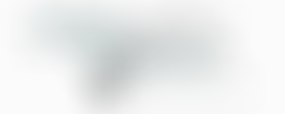Based on the image, give a detailed response to the question: What does the logo of Dairy Experts represent?

The logo of Dairy Experts represents the company's role, potentially indicating their contributions or support within the dairy community. This is inferred from the context of the logo being among other sponsor logos, suggesting that Dairy Experts is a sponsor or supporter of the event or initiative.